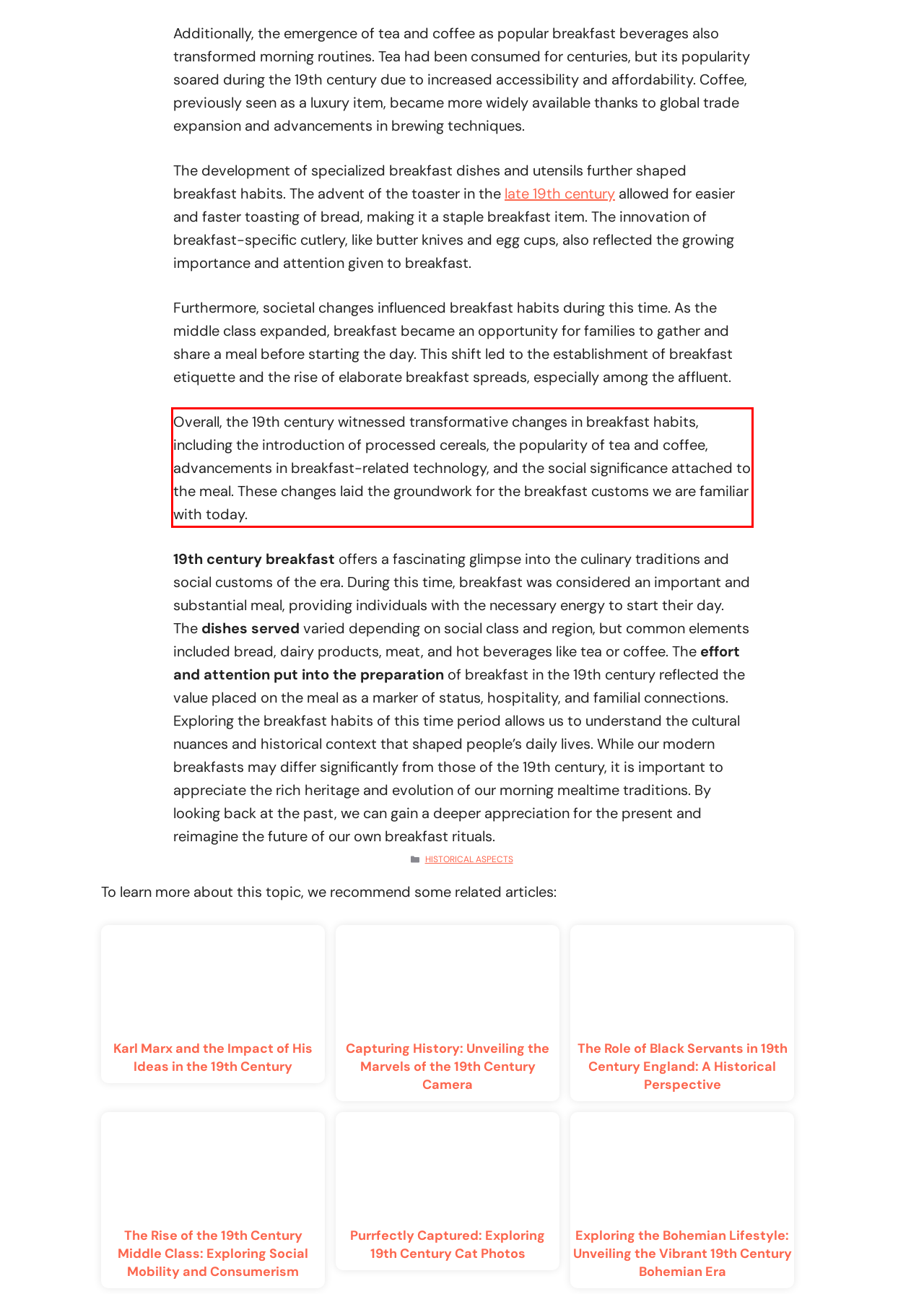Using the provided screenshot of a webpage, recognize and generate the text found within the red rectangle bounding box.

Overall, the 19th century witnessed transformative changes in breakfast habits, including the introduction of processed cereals, the popularity of tea and coffee, advancements in breakfast-related technology, and the social significance attached to the meal. These changes laid the groundwork for the breakfast customs we are familiar with today.